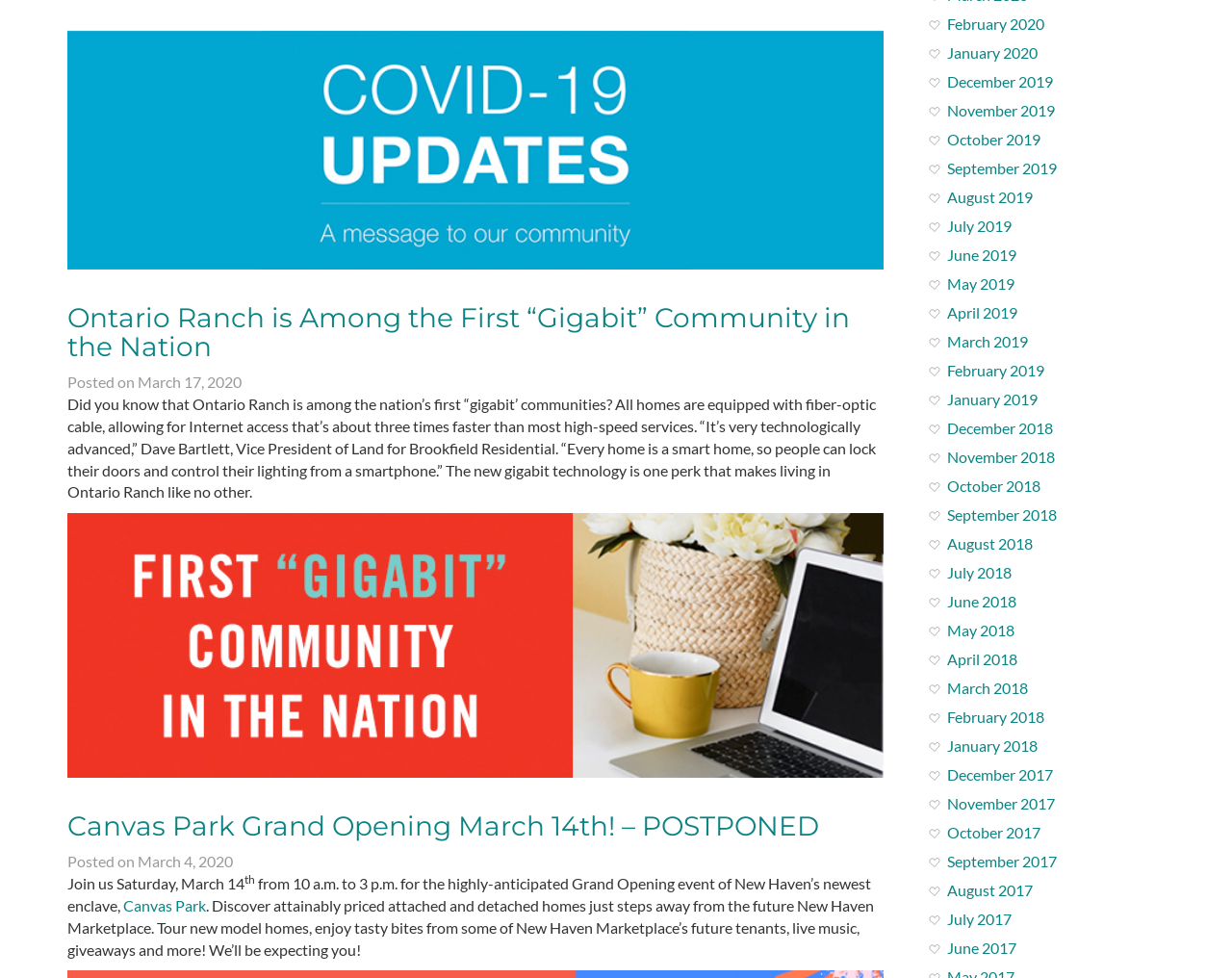Determine the bounding box coordinates of the element that should be clicked to execute the following command: "Browse posts from February 2020".

[0.768, 0.015, 0.847, 0.034]